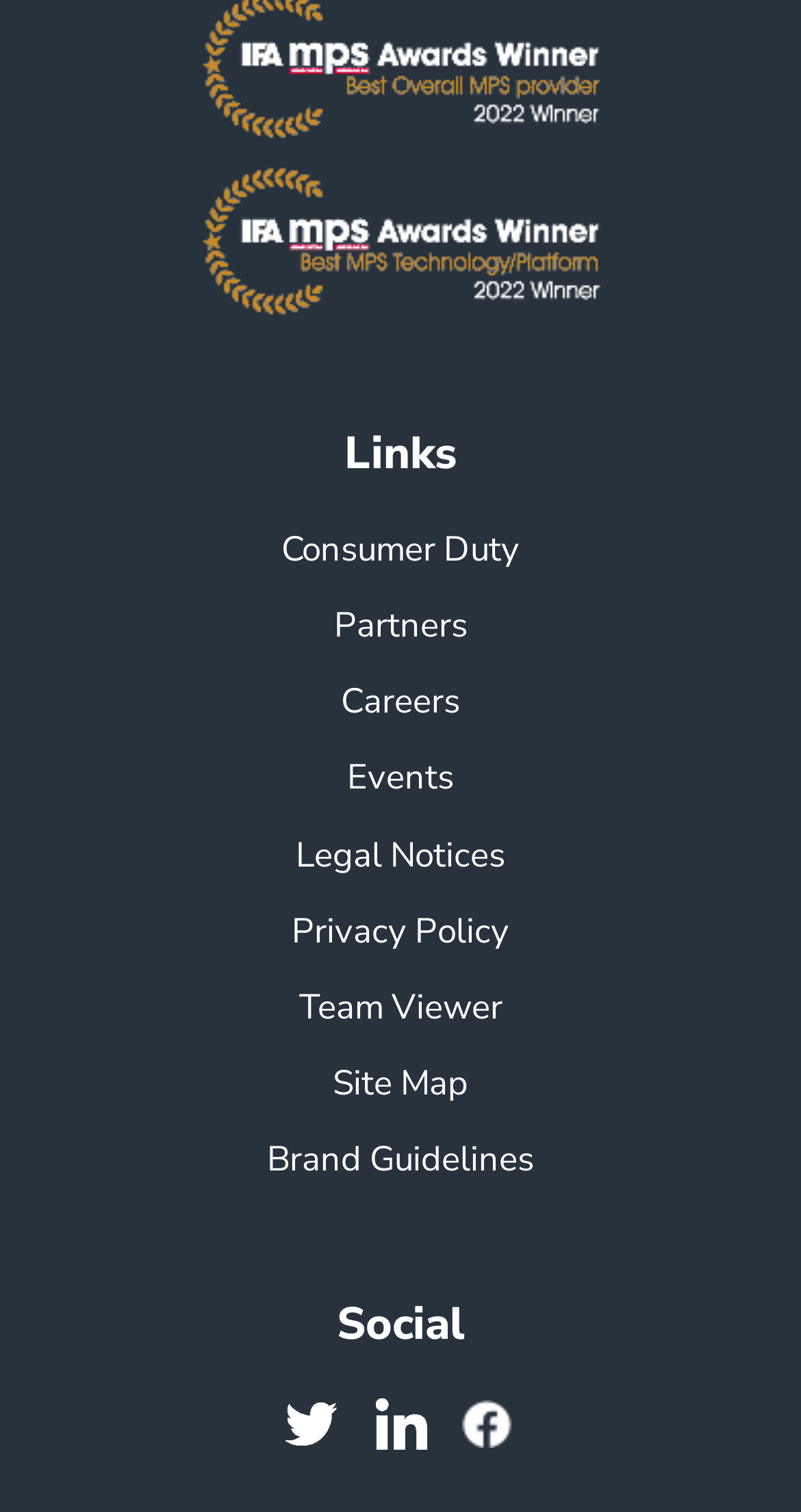Identify the bounding box for the UI element described as: "Events". The coordinates should be four float numbers between 0 and 1, i.e., [left, top, right, bottom].

[0.433, 0.499, 0.567, 0.53]